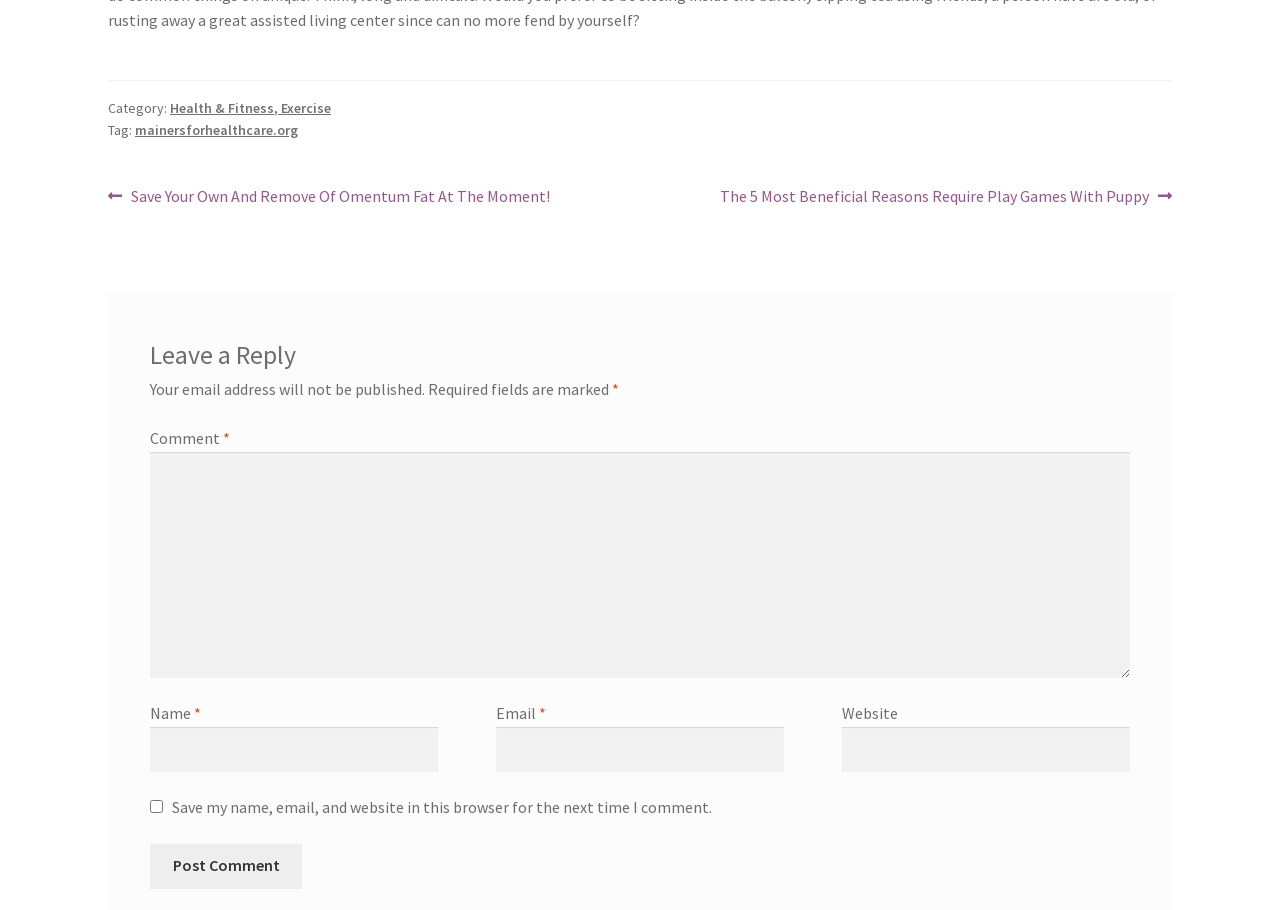Please find the bounding box coordinates for the clickable element needed to perform this instruction: "Enter a comment".

[0.117, 0.496, 0.883, 0.745]